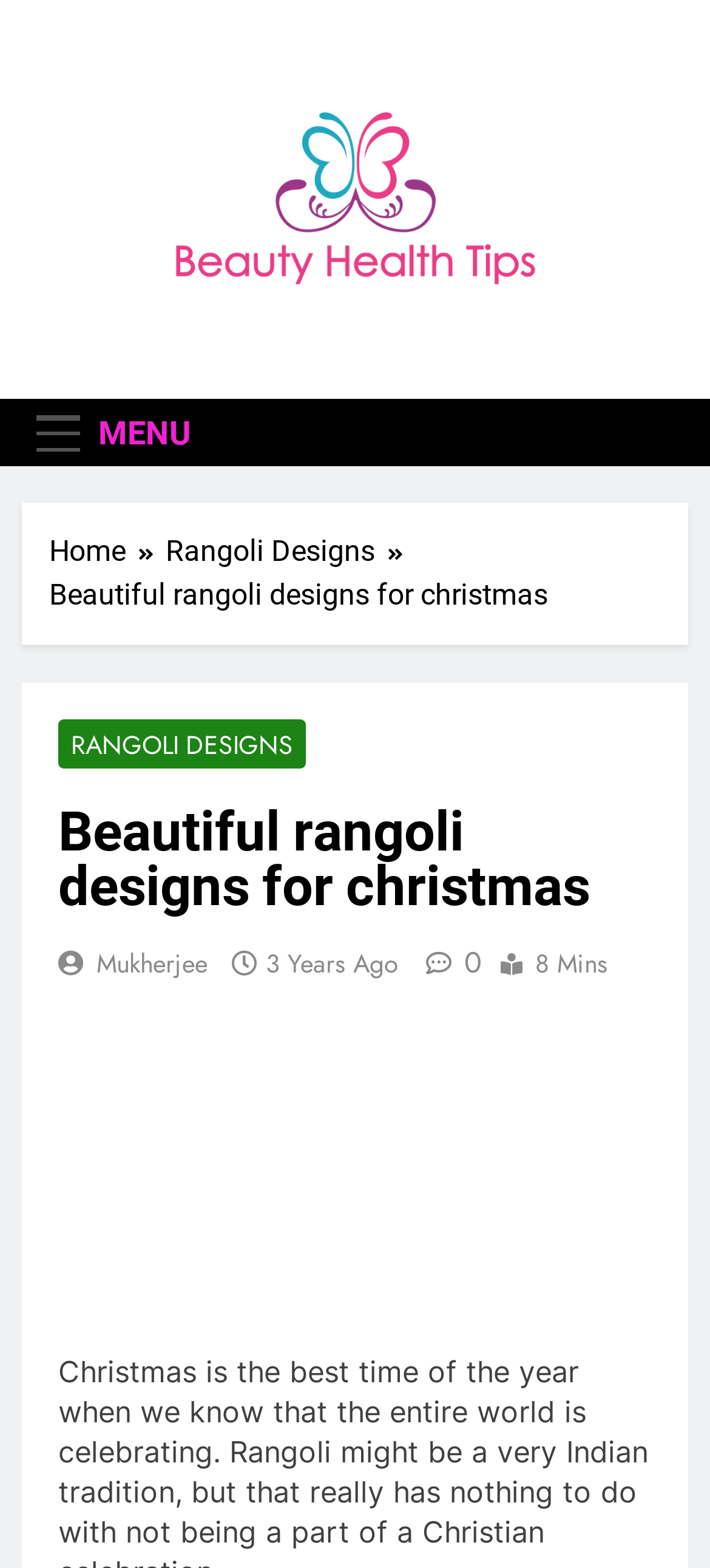What is the author of the article?
Use the screenshot to answer the question with a single word or phrase.

Mukherjee